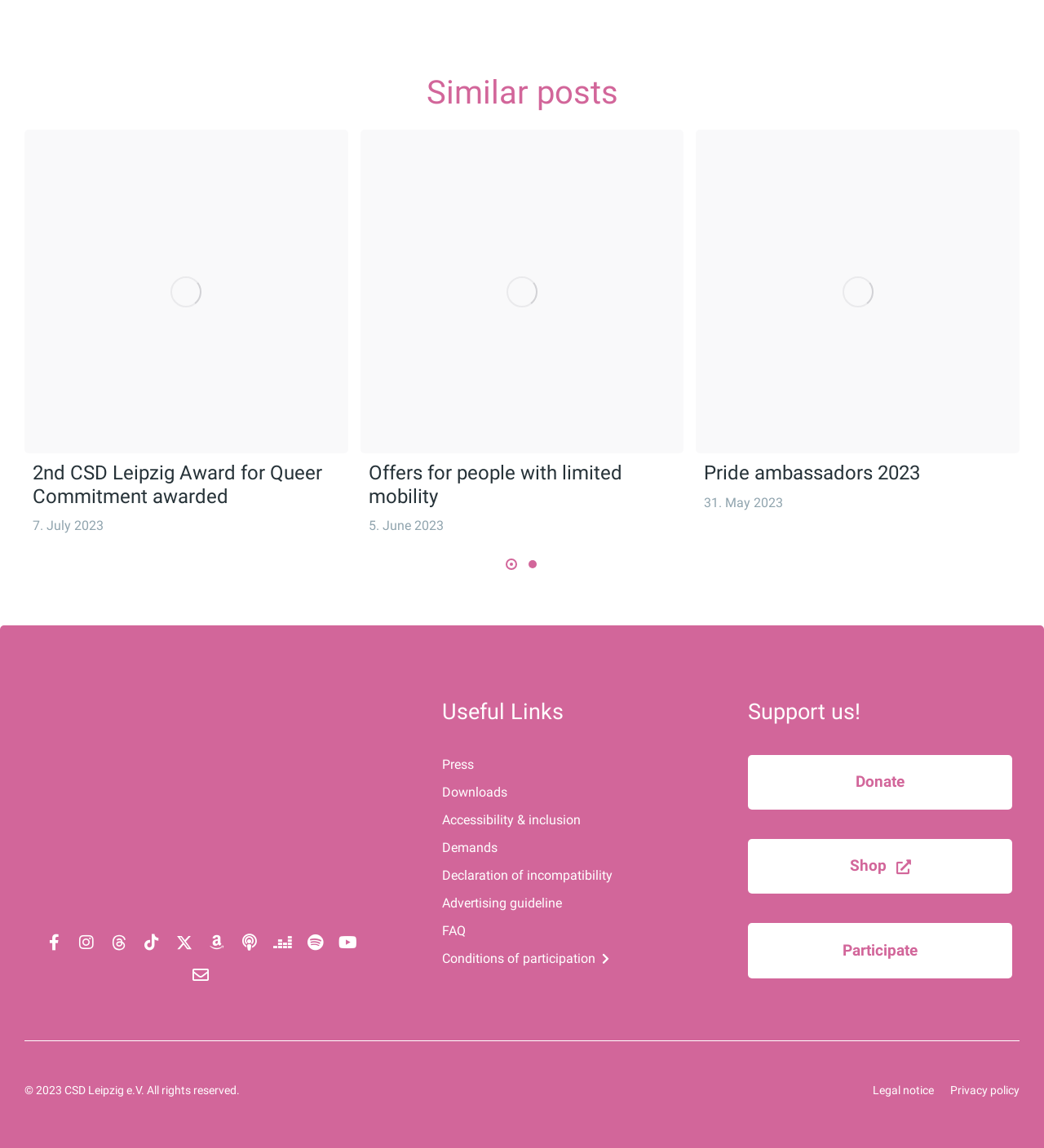What is the name of the organization?
Using the image, provide a concise answer in one word or a short phrase.

CSD Leipzig e.V.